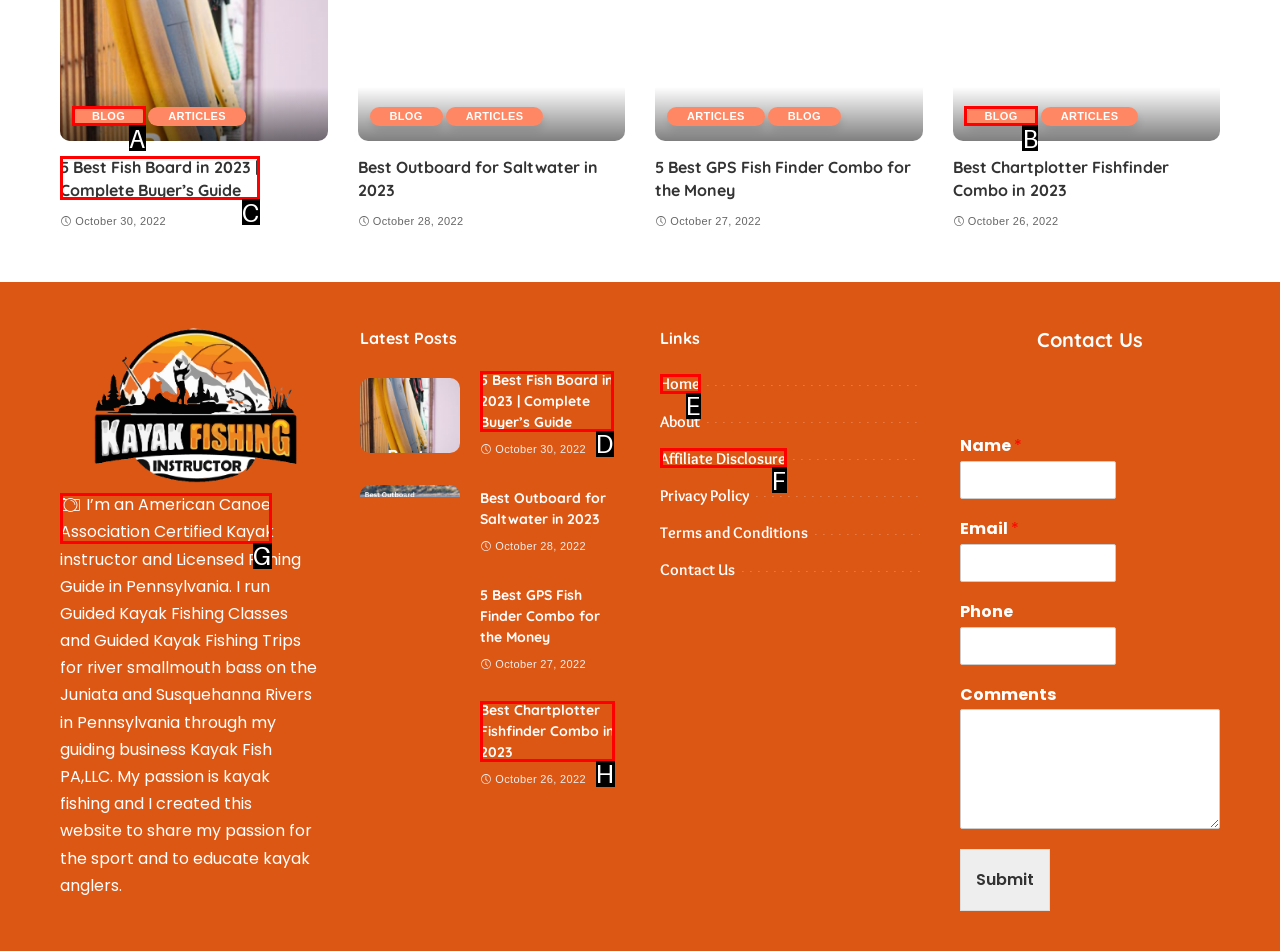Select the option that fits this description: Home
Answer with the corresponding letter directly.

E